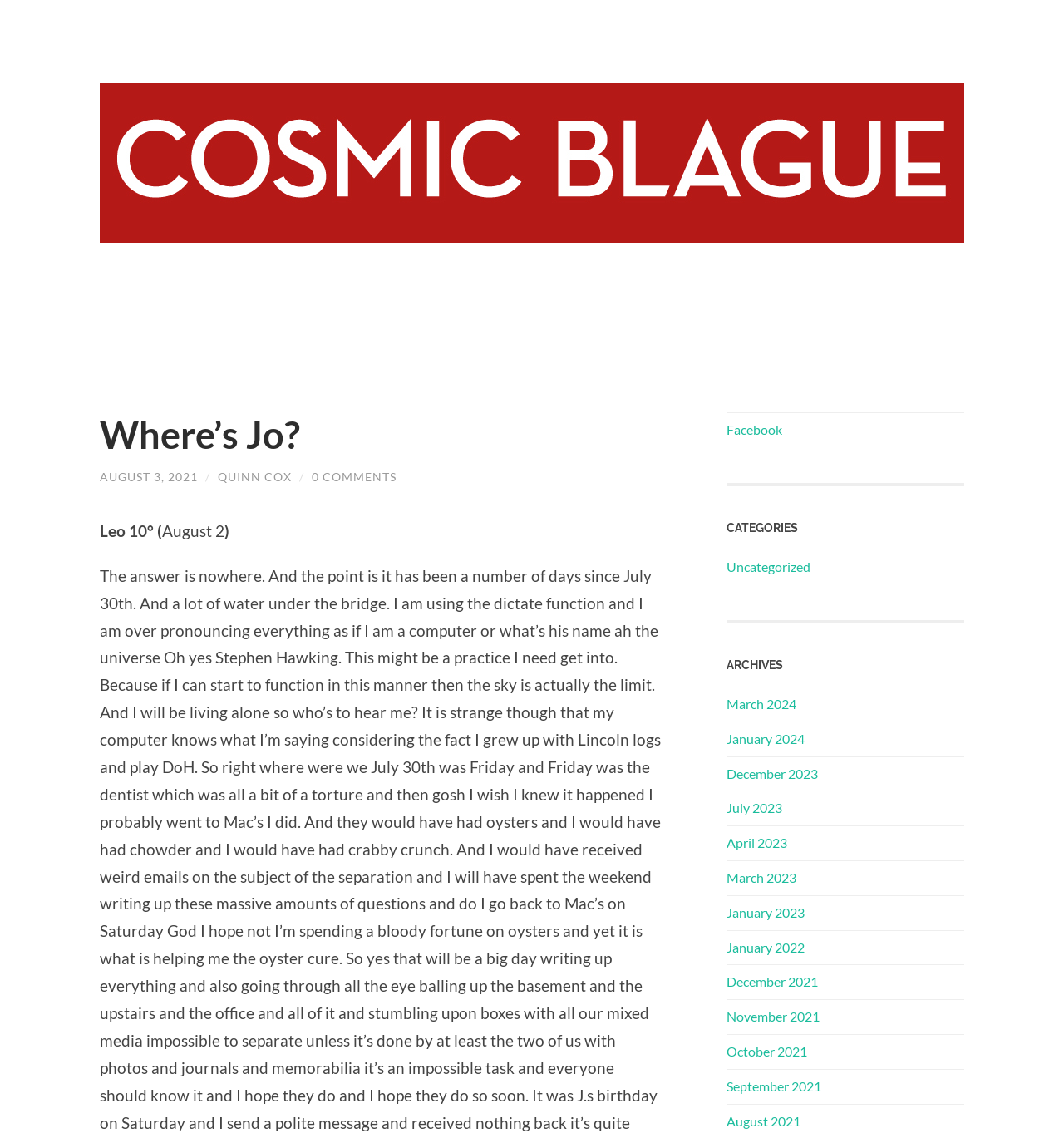Use a single word or phrase to answer the question: How many comments does the latest post have?

0